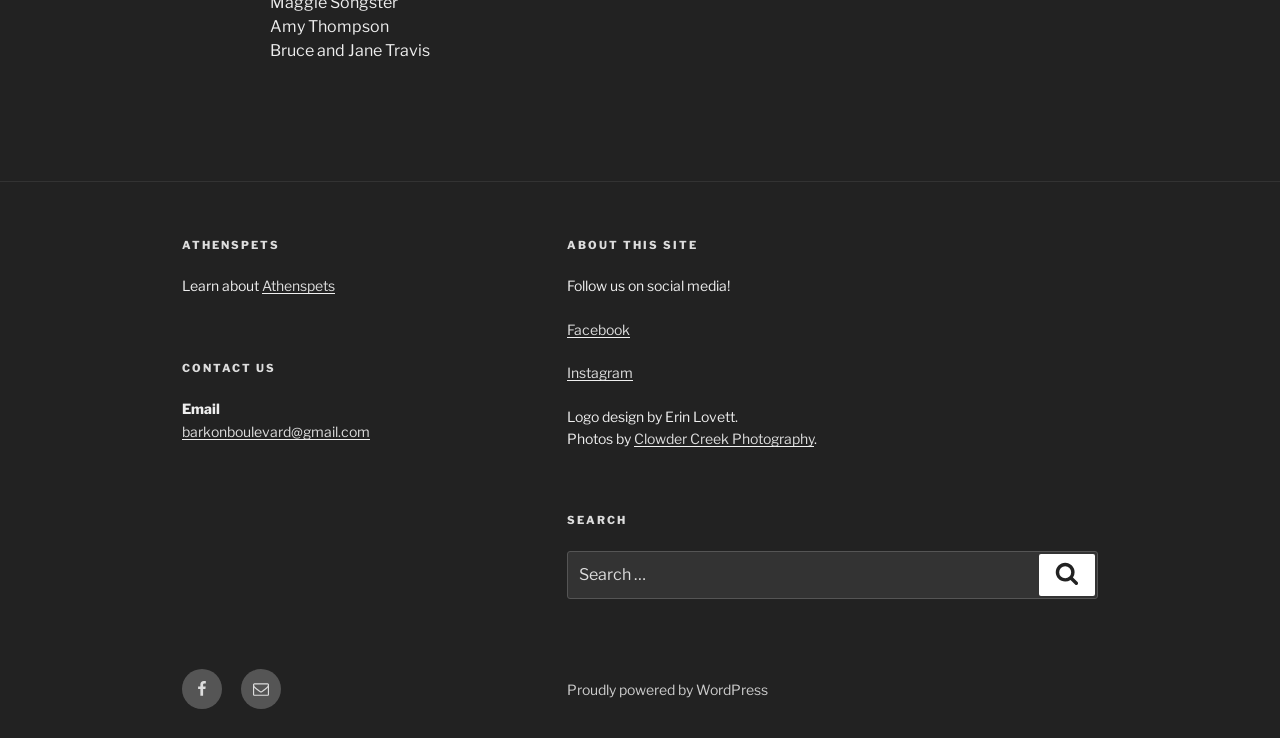Provide the bounding box coordinates of the HTML element described by the text: "AI Transformation Hub".

None